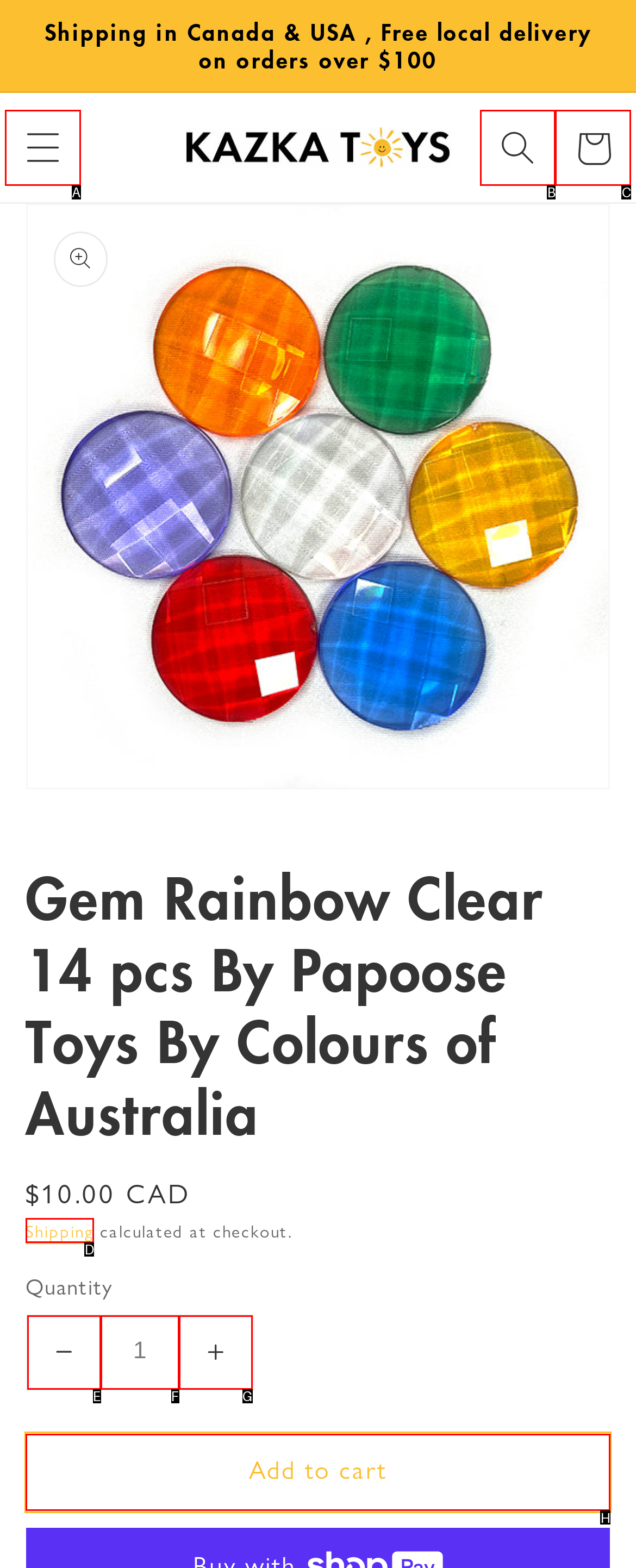Tell me which one HTML element best matches the description: Cart Answer with the option's letter from the given choices directly.

C